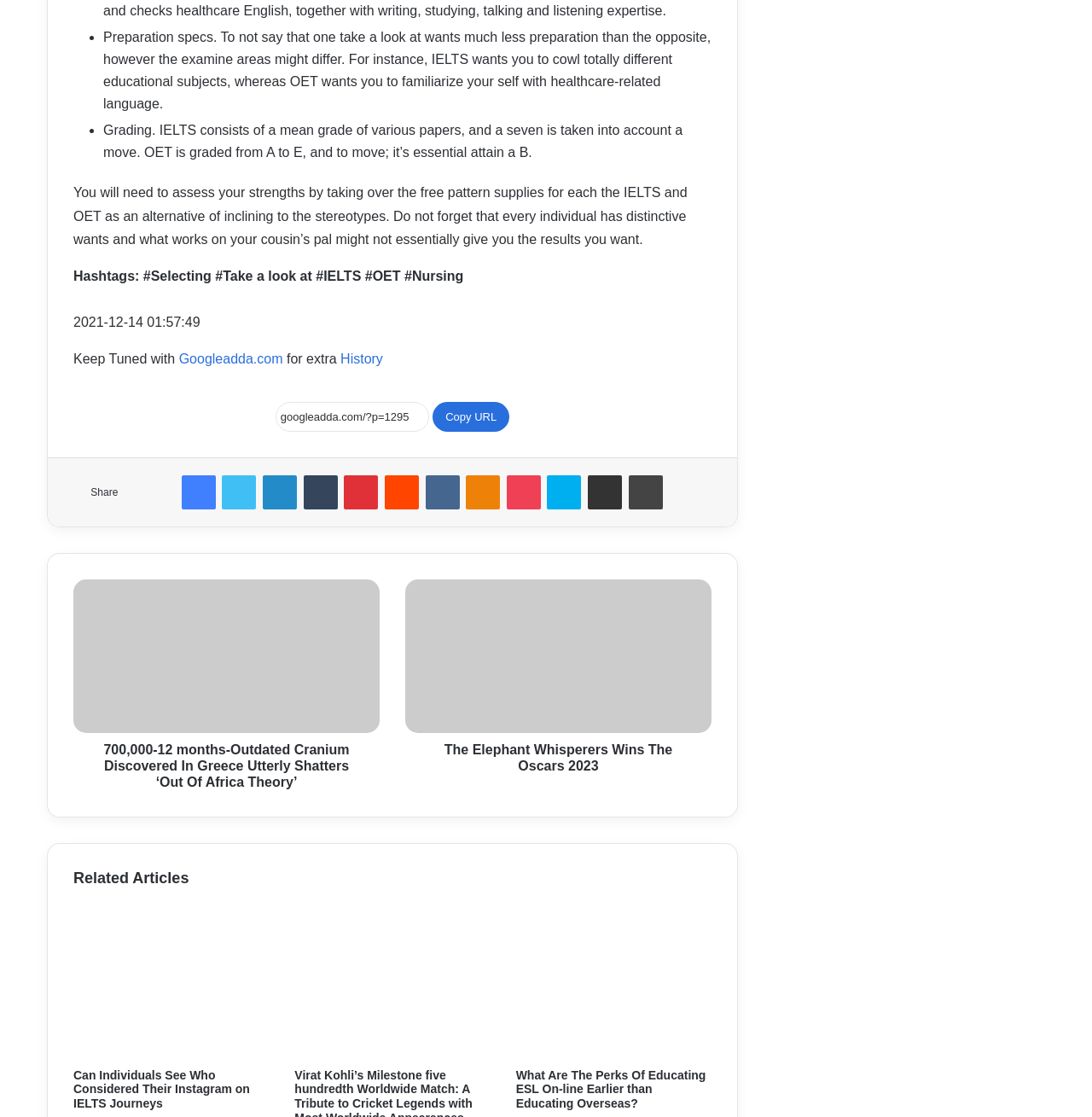What is the difference between IELTS and OET?
Give a detailed explanation using the information visible in the image.

The webpage compares and contrasts IELTS and OET, highlighting their differences in preparation specifications and grading systems. IELTS requires covering different academic subjects, whereas OET focuses on healthcare-related language. Additionally, IELTS has a mean grade of various papers, with a seven considered a pass, whereas OET is graded from A to E, and a B is required to pass.